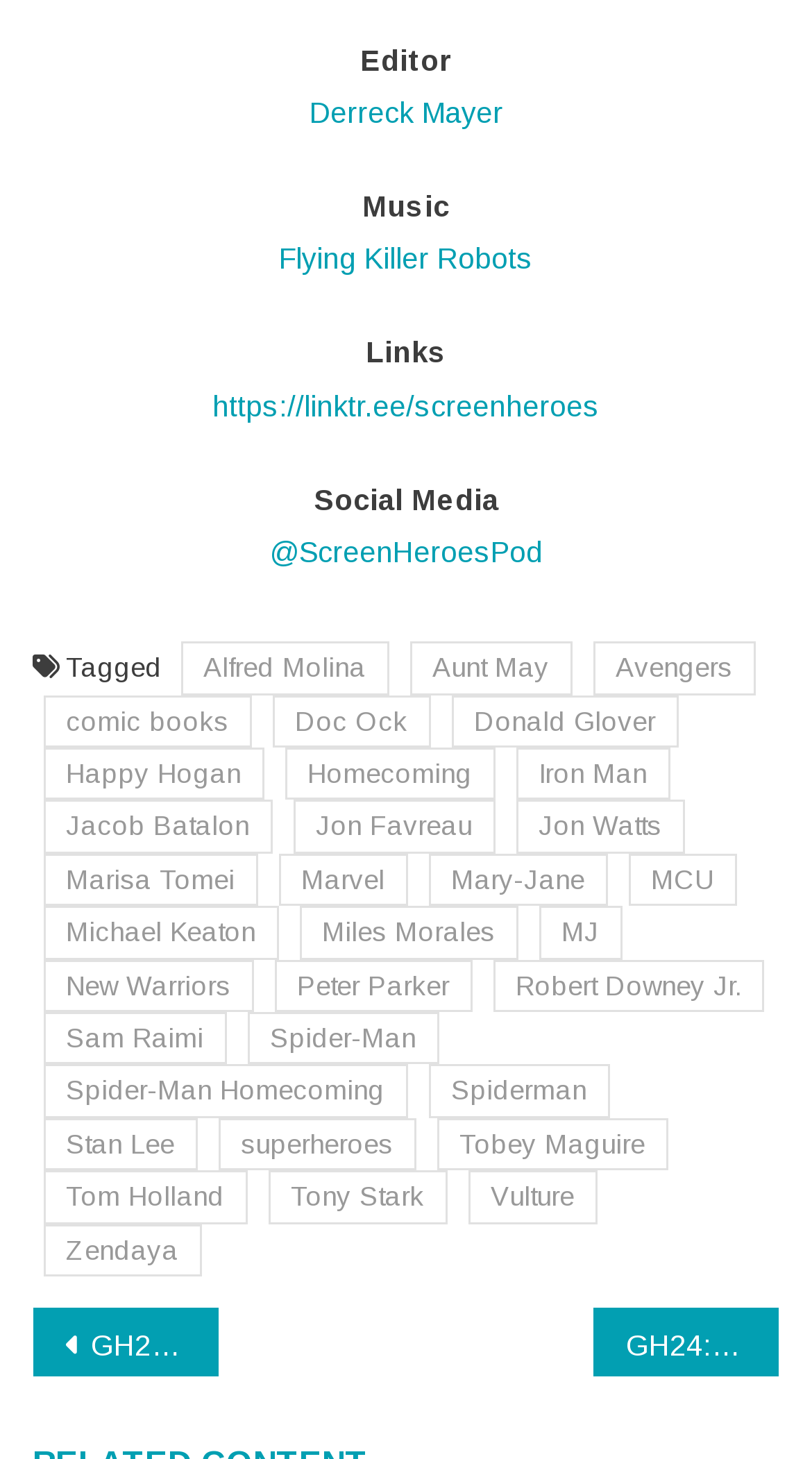Identify the bounding box coordinates of the part that should be clicked to carry out this instruction: "Go to 'Hamilton Beach Em925ajw-p1 User Manual'".

None